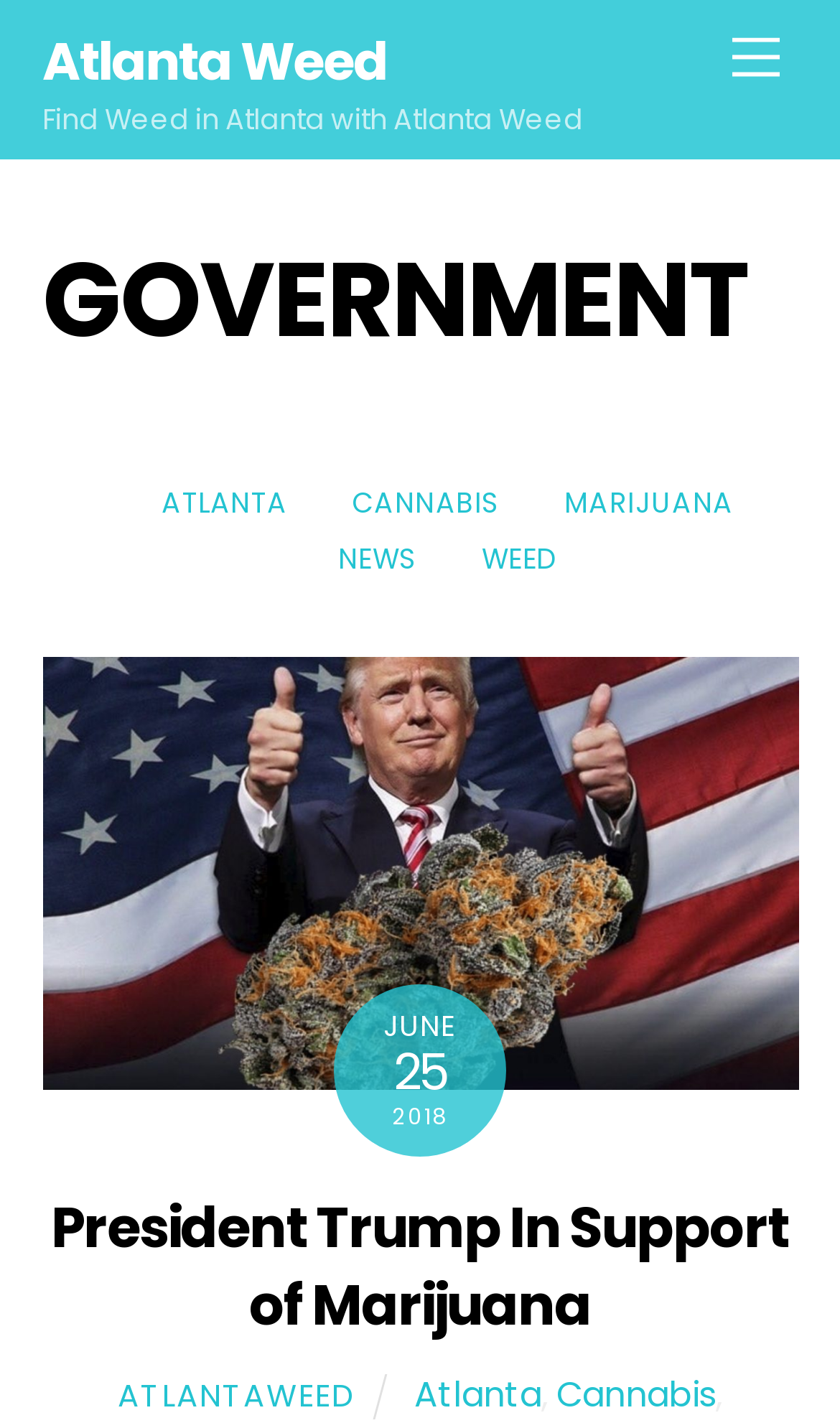Find the bounding box of the element with the following description: "Atlanta Weed". The coordinates must be four float numbers between 0 and 1, formatted as [left, top, right, bottom].

[0.05, 0.018, 0.461, 0.068]